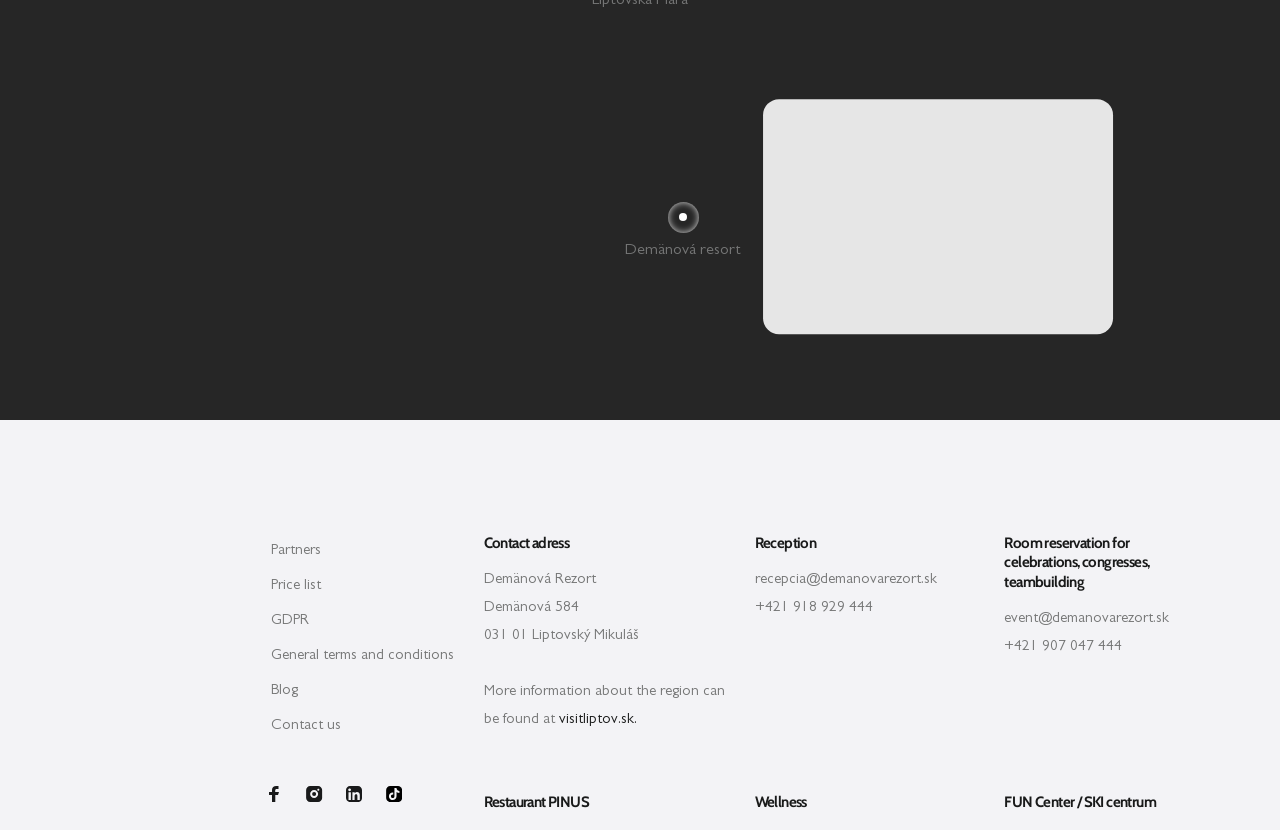Determine the bounding box coordinates of the element that should be clicked to execute the following command: "Send an email to reception".

[0.589, 0.688, 0.732, 0.707]